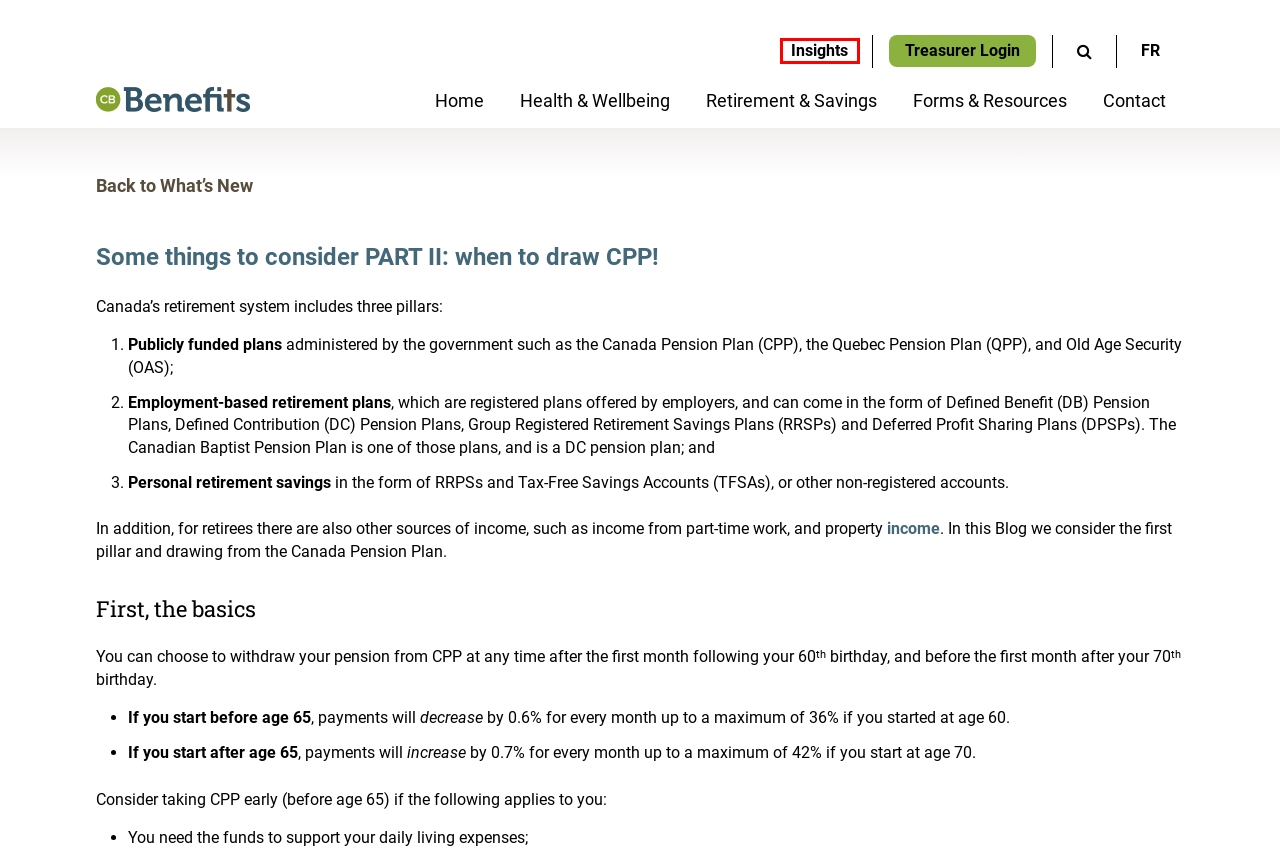You are provided a screenshot of a webpage featuring a red bounding box around a UI element. Choose the webpage description that most accurately represents the new webpage after clicking the element within the red bounding box. Here are the candidates:
A. Overview - Health & Wellbeing - CB Benefits
B. Statement of contributions to the Canada Pension Plan - Canada.ca
C. Contact - CB Benefits
D. Vous partez bientôt à la retraite?   - CB Benefits
E. Treasurer Login - CB Benefits
F. What’s New - CB Benefits
G. Overview - Retirement & Savings - CB Benefits
H. Forms & Resources - CB Benefits

F